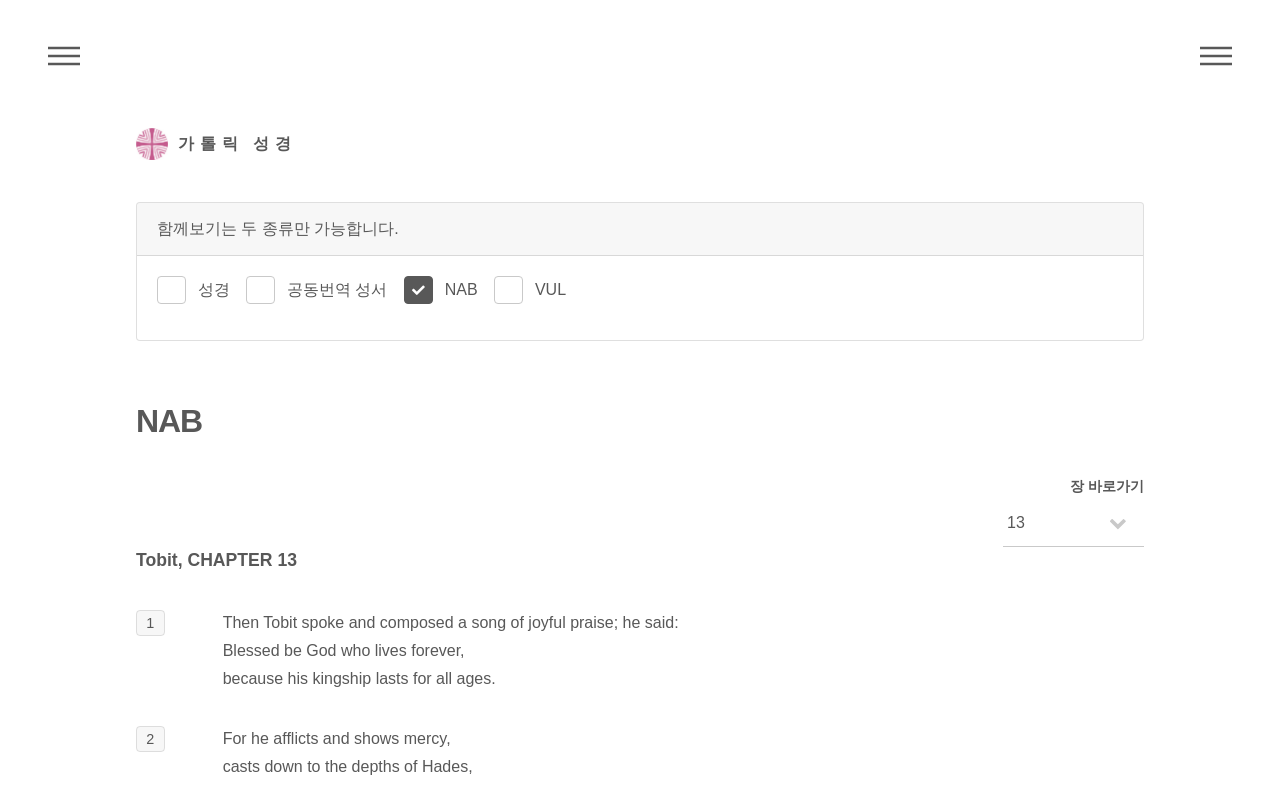How many types of views are available?
Please look at the screenshot and answer in one word or a short phrase.

Two